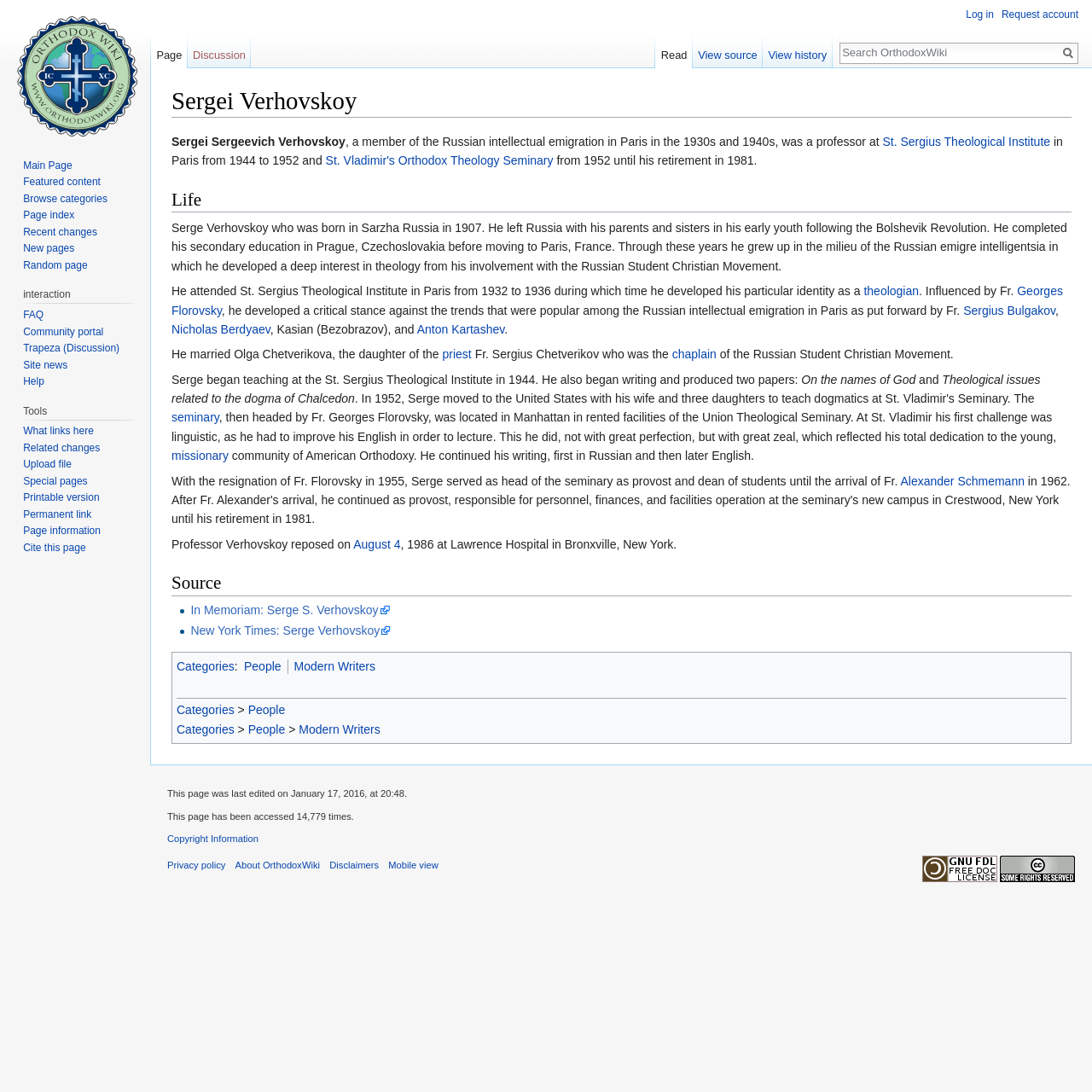Locate the bounding box coordinates of the element to click to perform the following action: 'Visit the main page'. The coordinates should be given as four float values between 0 and 1, in the form of [left, top, right, bottom].

[0.006, 0.0, 0.131, 0.125]